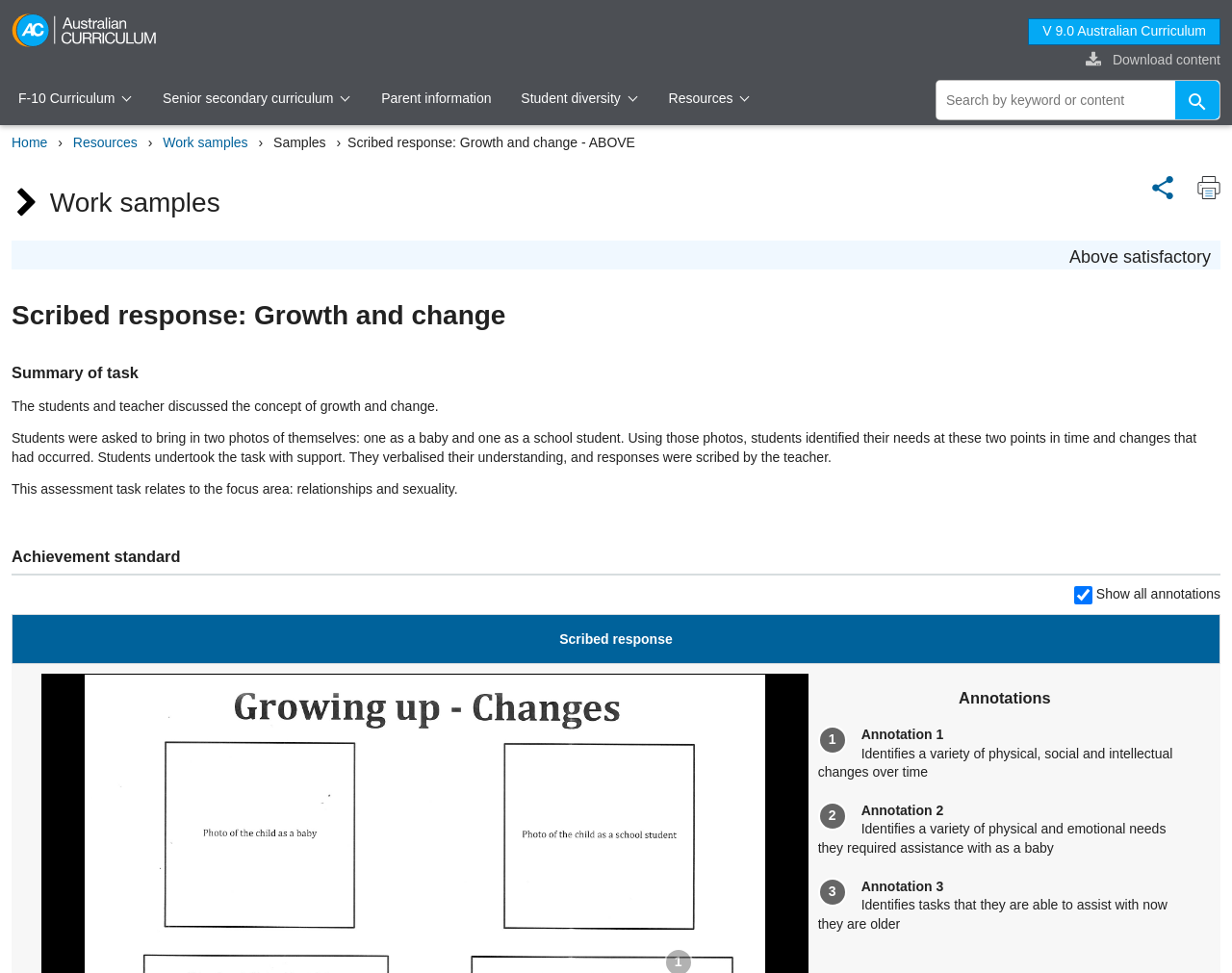Please specify the bounding box coordinates of the region to click in order to perform the following instruction: "Click Share".

[0.934, 0.183, 0.953, 0.199]